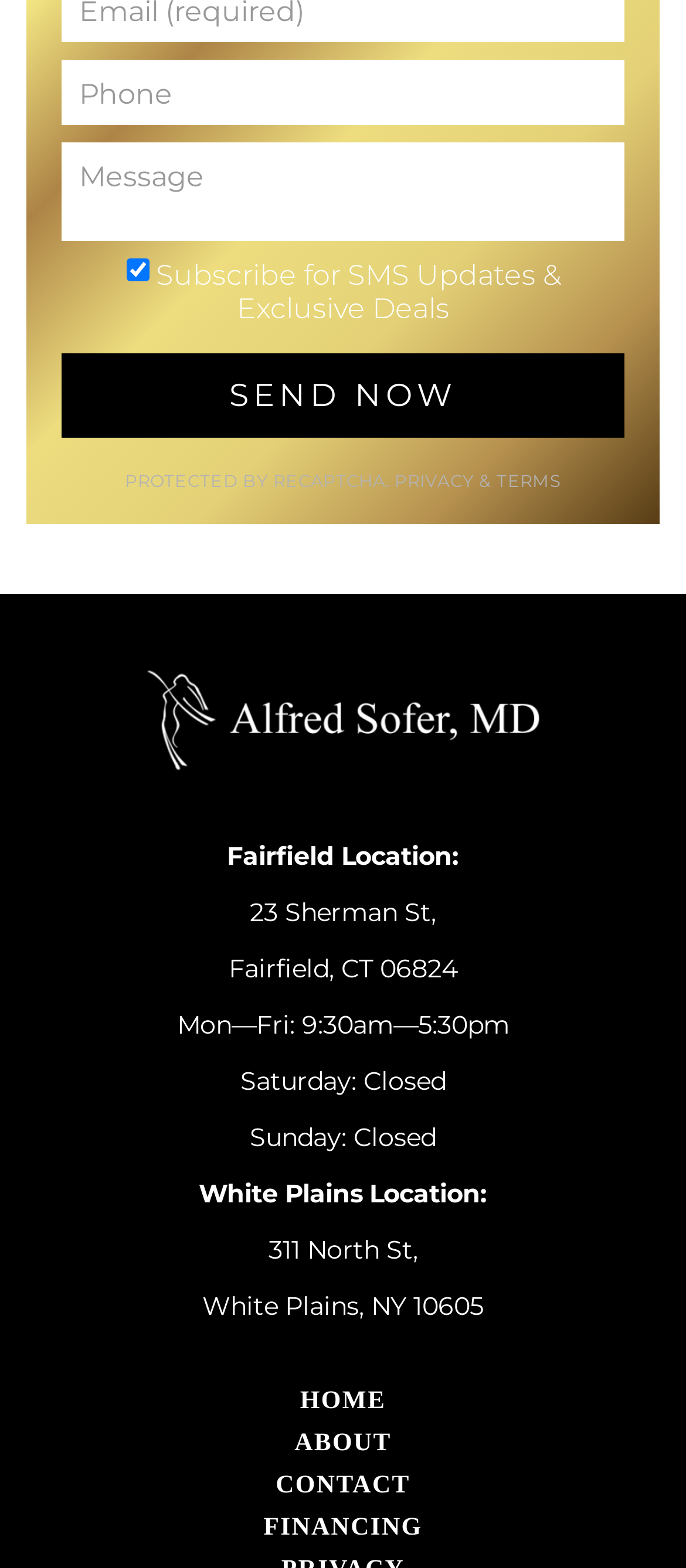Please analyze the image and provide a thorough answer to the question:
How many locations are listed on the page?

The number of locations can be determined by counting the sections labeled 'Fairfield Location:' and 'White Plains Location:', which indicate that there are two locations listed on the page.